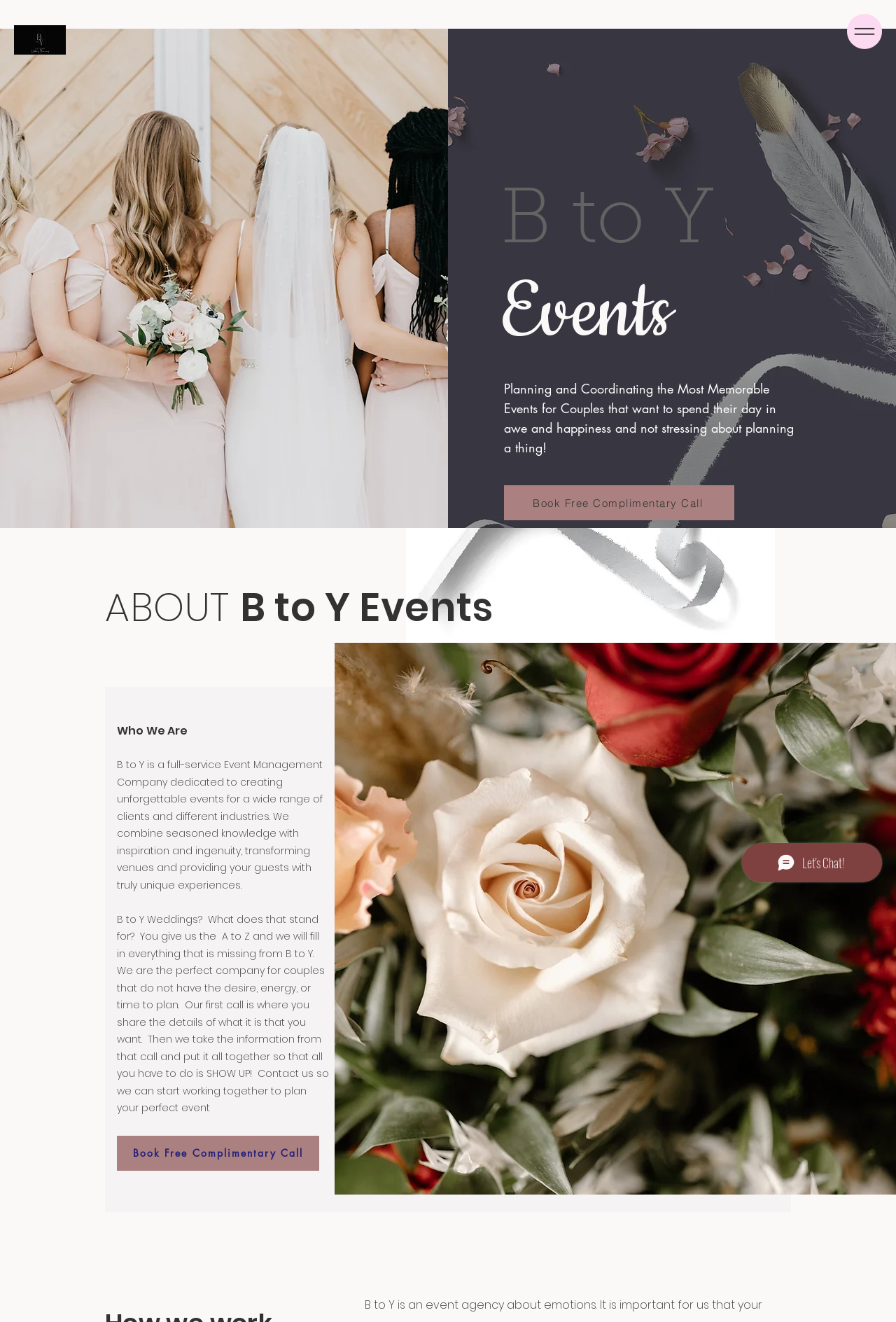What is the benefit of using B to Y for event planning?
Look at the image and provide a short answer using one word or a phrase.

No stress